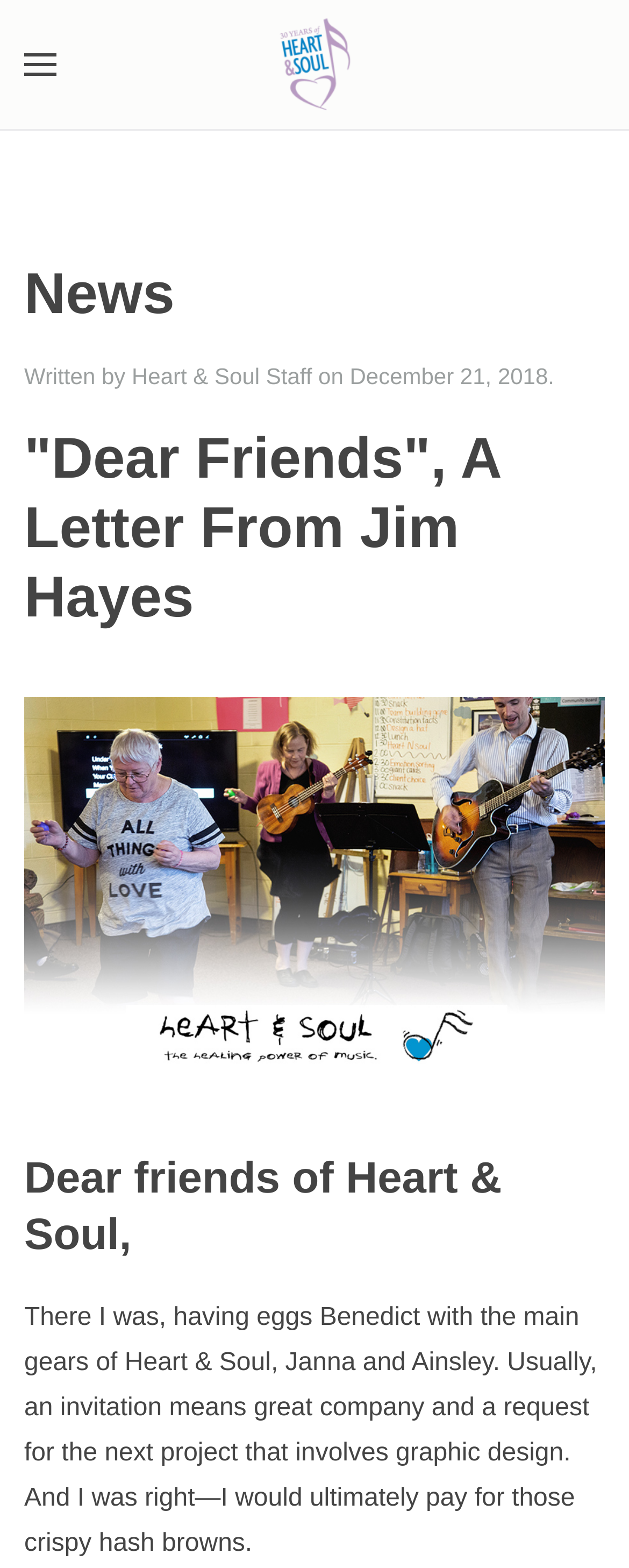What is the date of the news article?
Look at the image and respond with a one-word or short-phrase answer.

December 21, 2018